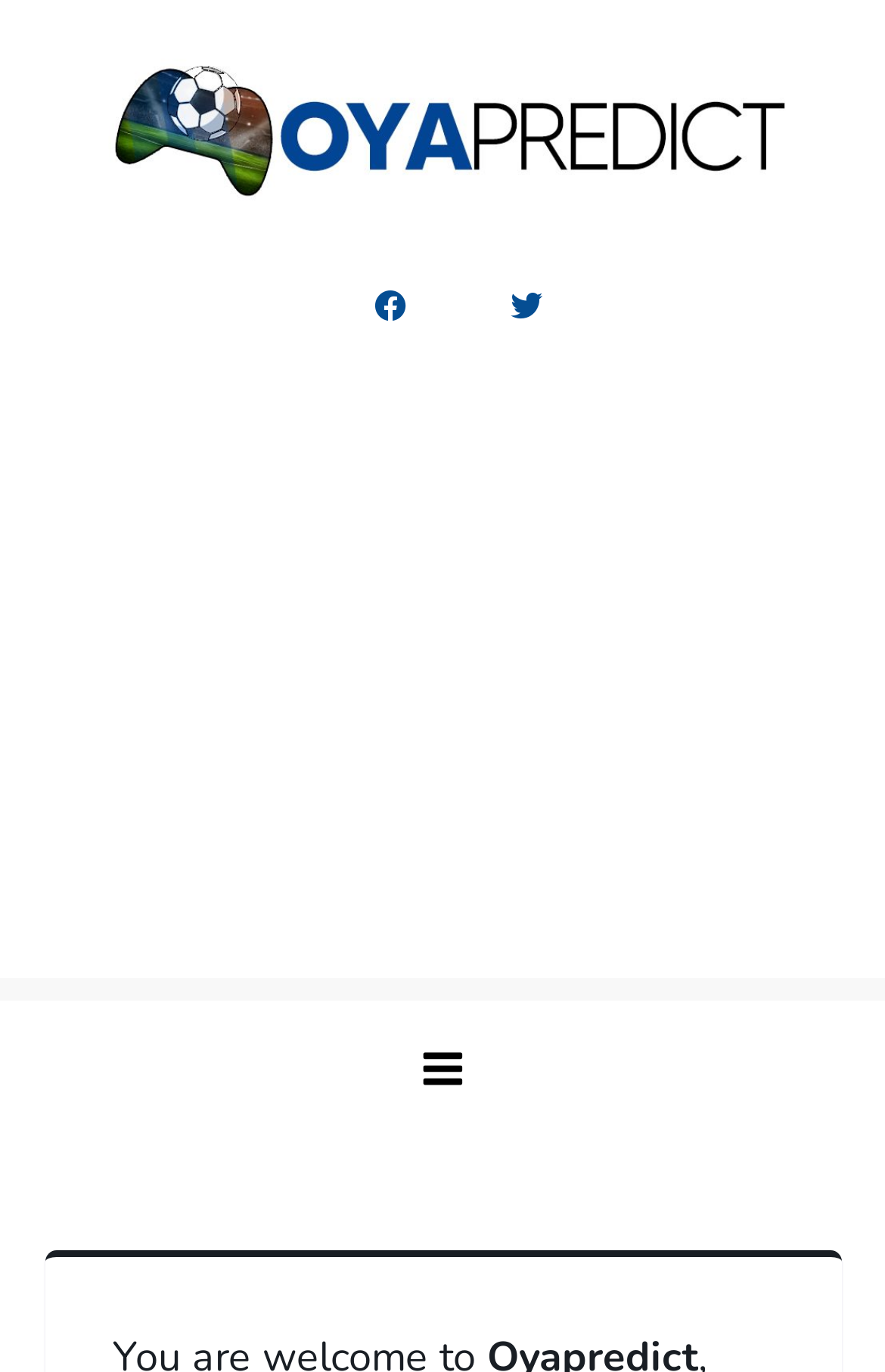What is the logo of Oyapredict?
Please answer the question with a single word or phrase, referencing the image.

Oyapredict logo